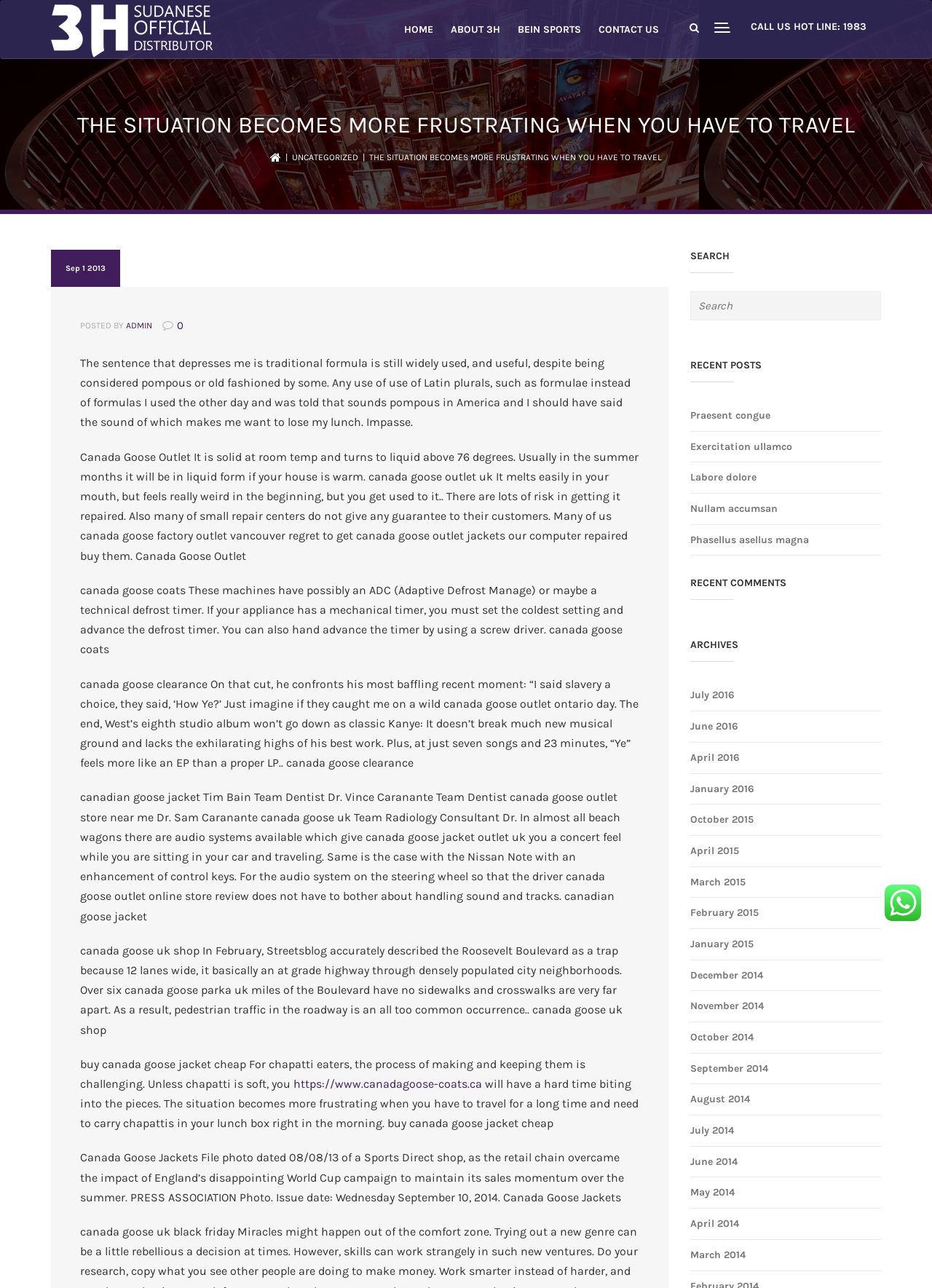Locate the heading on the webpage and return its text.

THE SITUATION BECOMES MORE FRUSTRATING WHEN YOU HAVE TO TRAVEL